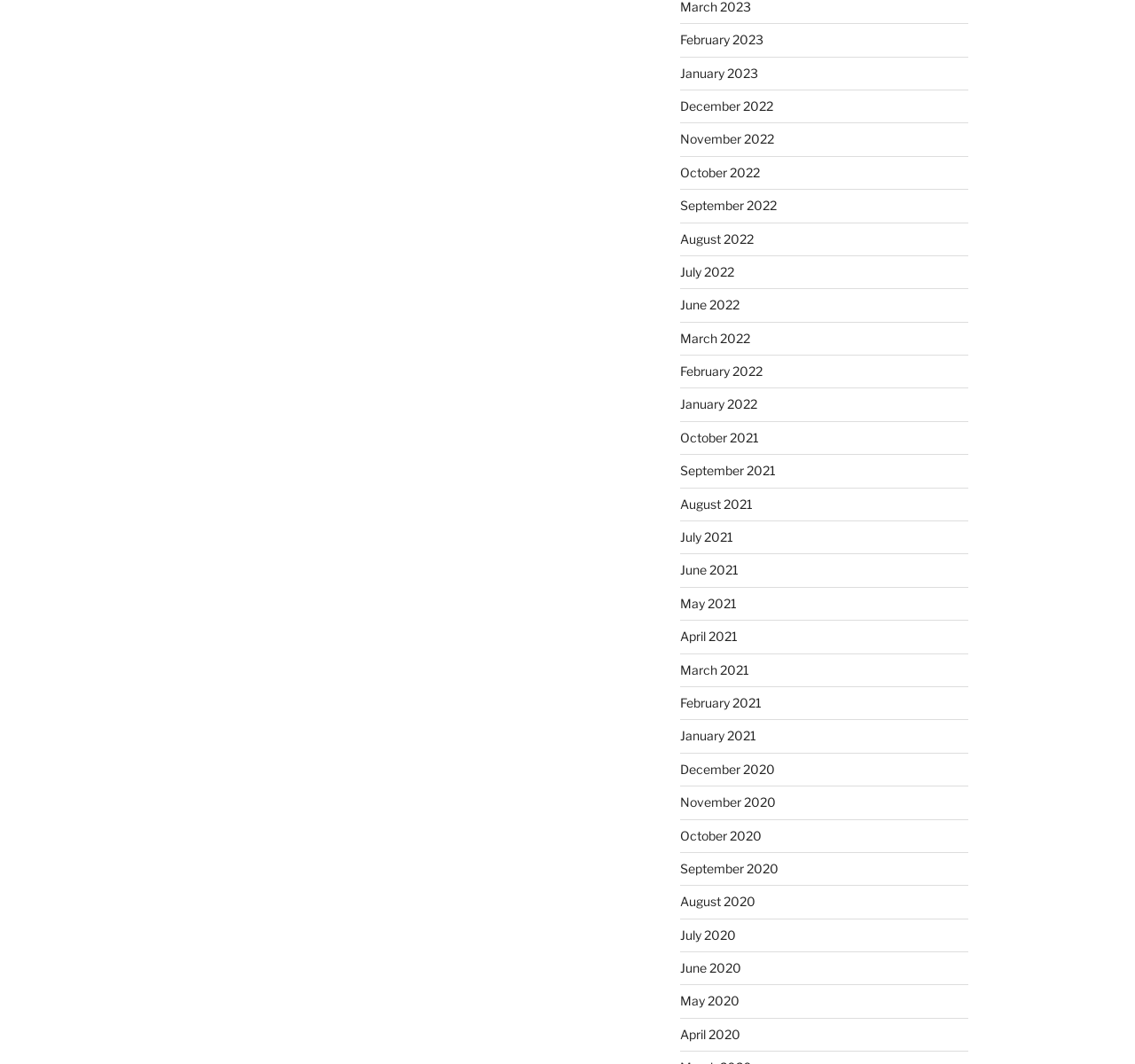Please determine the bounding box coordinates of the element to click in order to execute the following instruction: "View February 2023". The coordinates should be four float numbers between 0 and 1, specified as [left, top, right, bottom].

[0.599, 0.03, 0.672, 0.044]